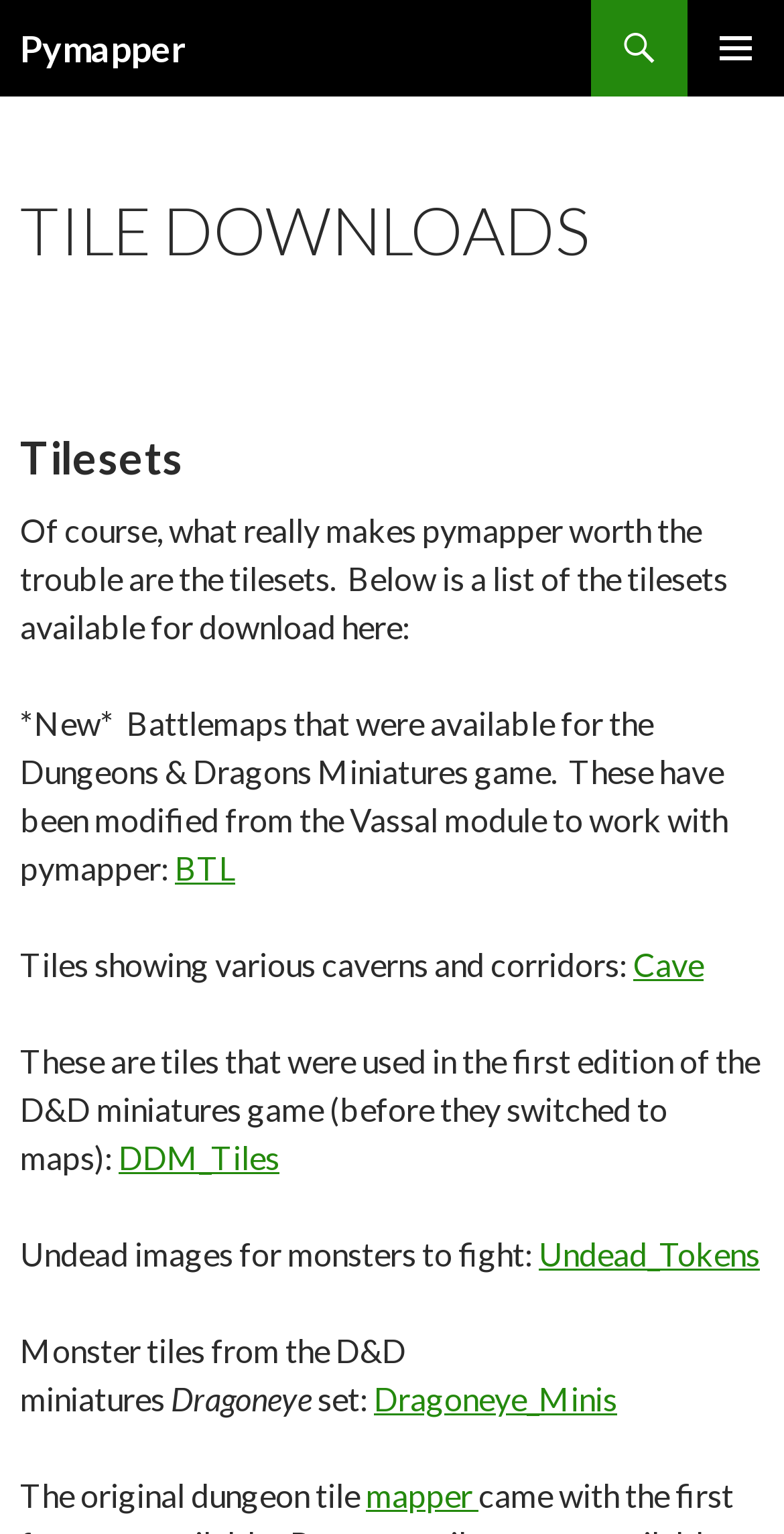What is the name of the first tileset listed?
Using the visual information, respond with a single word or phrase.

Battlemaps